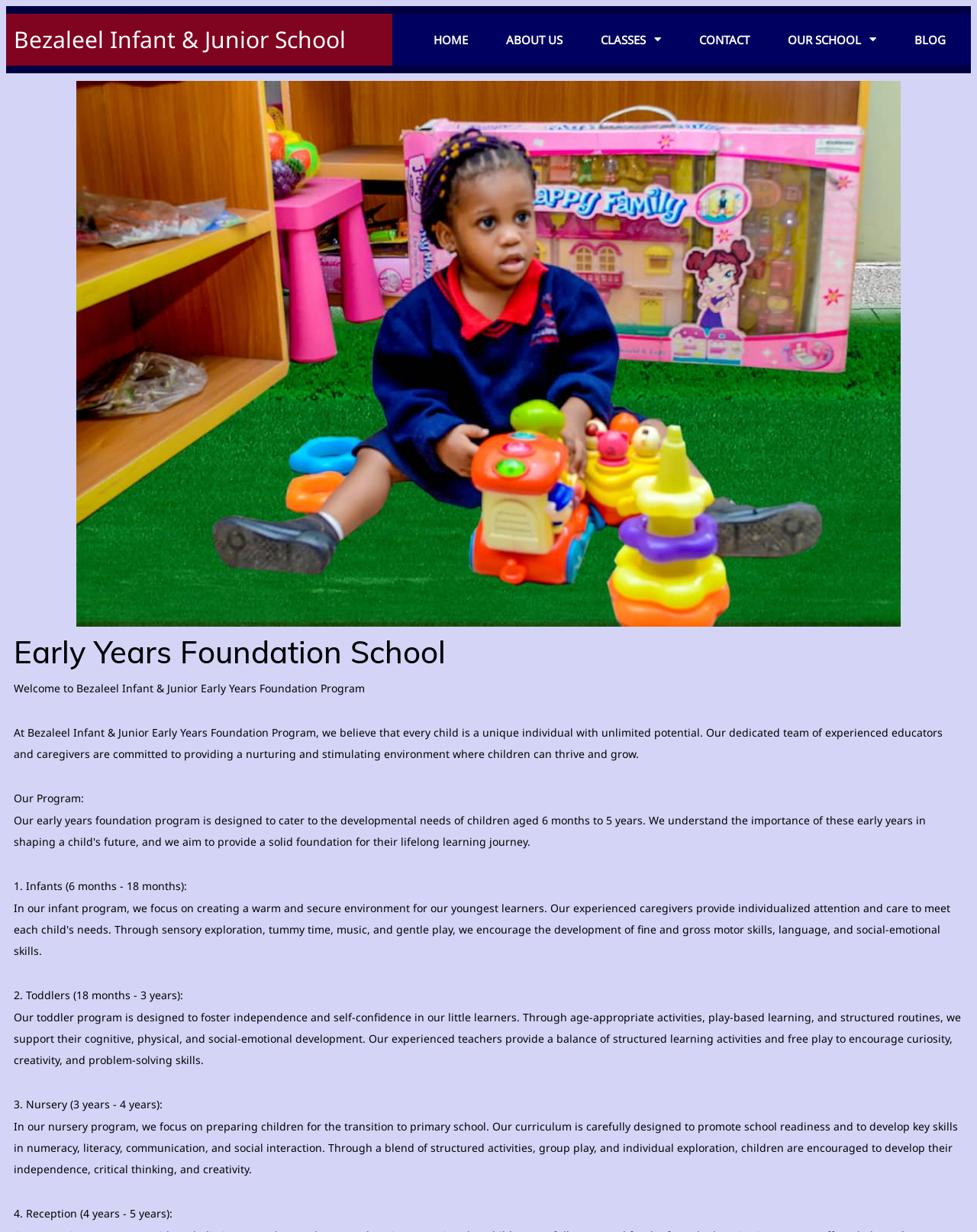Write a detailed summary of the webpage, including text, images, and layout.

The webpage is about Bezaleel Infant & Junior Early Years Foundation Program, a school that provides education and care for young children. At the top left of the page, there is a link to the school's homepage, followed by a row of navigation links, including "HOME", "ABOUT US", "CLASSES", "CONTACT", "OUR SCHOOL", and "BLOG", which are evenly spaced and aligned horizontally.

Below the navigation links, there is a large image that takes up most of the width of the page. Above the image, there is a heading that reads "Early Years Foundation School". Below the image, there is a welcome message that introduces the school and its mission.

The main content of the page is divided into sections, each describing a different program offered by the school. The sections are labeled "Our Program:", "1. Infants (6 months - 18 months):", "2. Toddlers (18 months - 3 years):", "3. Nursery (3 years - 4 years):", and "4. Reception (4 years - 5 years):". Each section provides a brief description of the program, including its goals and activities.

The text is arranged in a clear and readable format, with headings and paragraphs that are easy to follow. There are no images other than the large image at the top of the page. Overall, the page provides a concise and informative overview of the school's programs and mission.